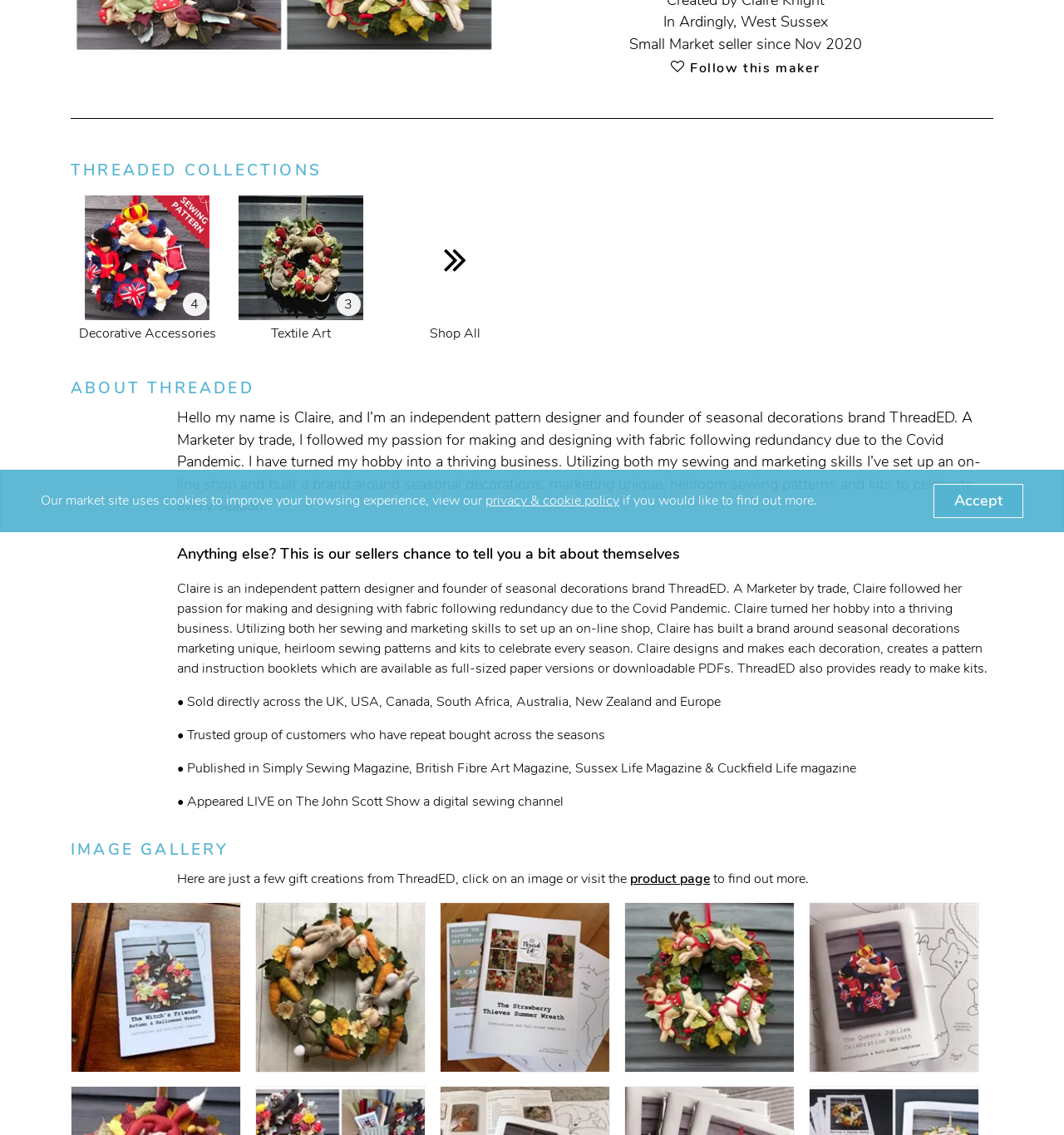Can you find the bounding box coordinates for the UI element given this description: "4 Decorative Accessories"? Provide the coordinates as four float numbers between 0 and 1: [left, top, right, bottom].

[0.066, 0.167, 0.211, 0.308]